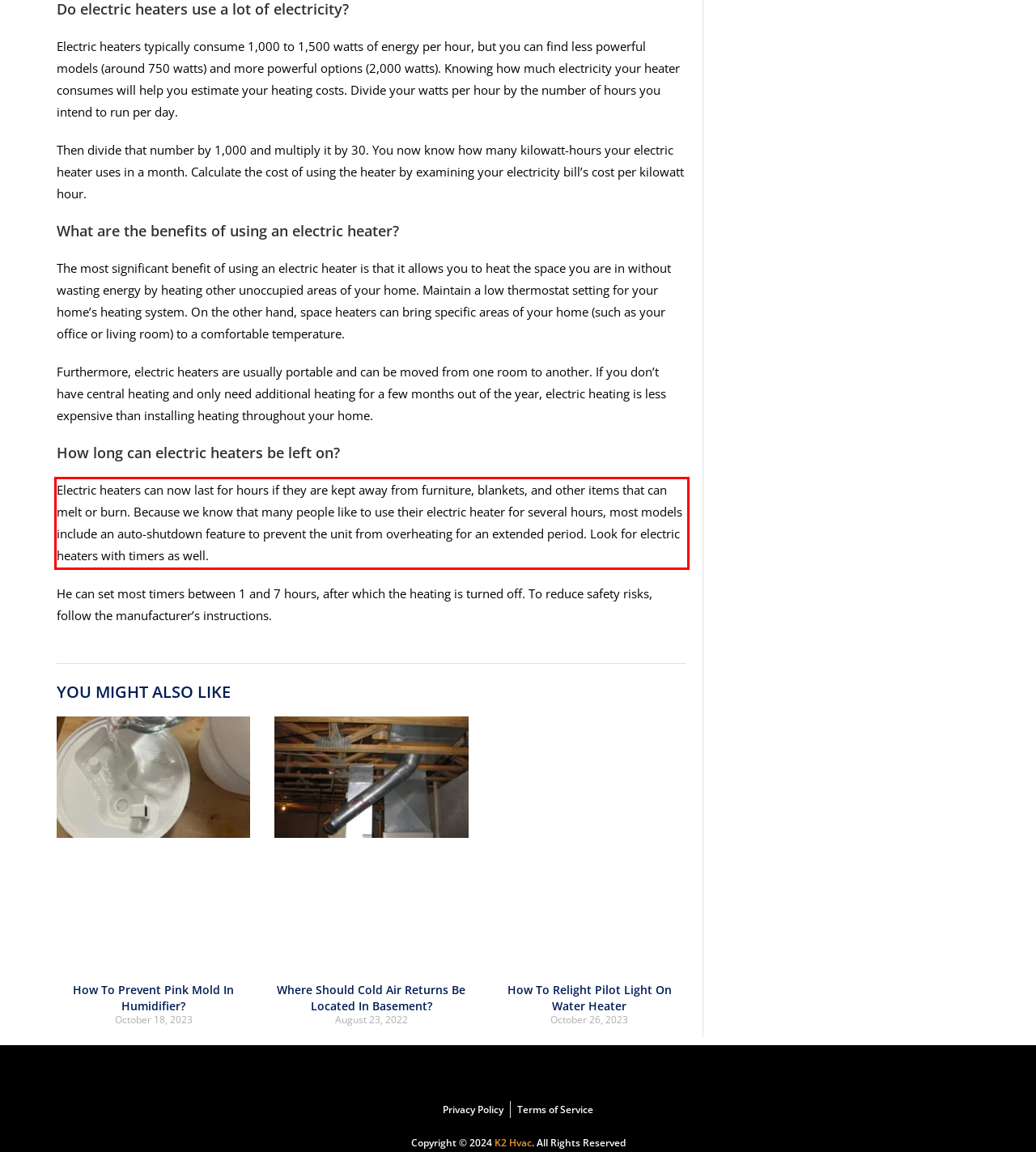Please identify the text within the red rectangular bounding box in the provided webpage screenshot.

Electric heaters can now last for hours if they are kept away from furniture, blankets, and other items that can melt or burn. Because we know that many people like to use their electric heater for several hours, most models include an auto-shutdown feature to prevent the unit from overheating for an extended period. Look for electric heaters with timers as well.